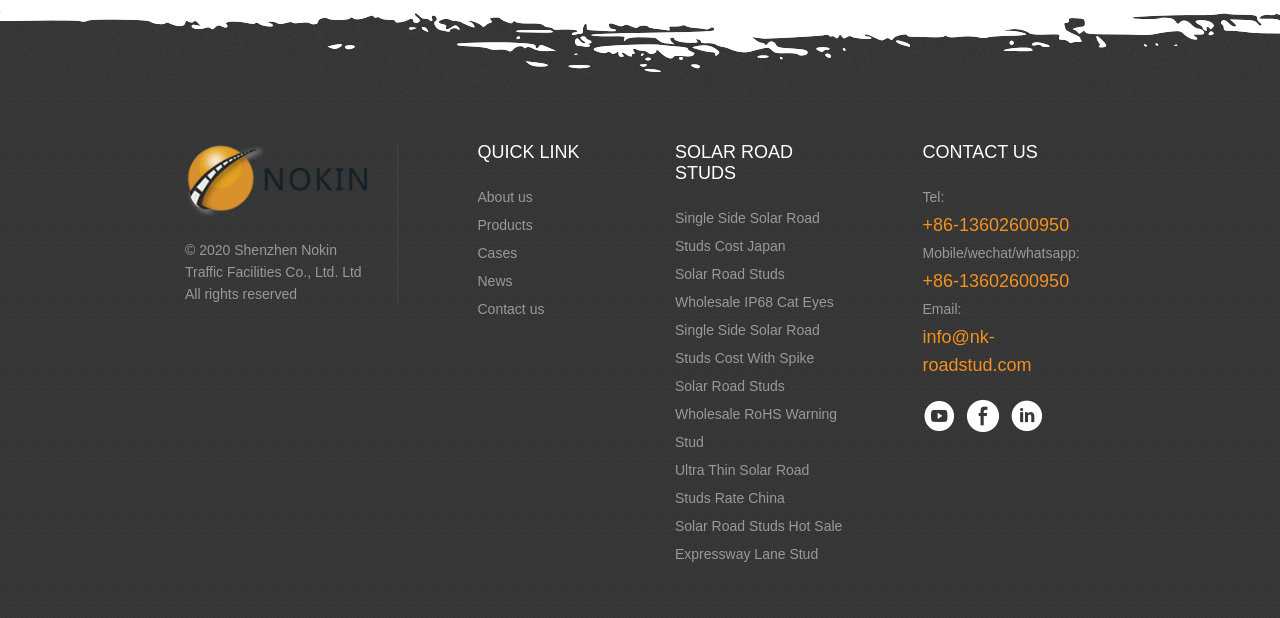Locate the bounding box coordinates of the region to be clicked to comply with the following instruction: "Click on the 'About us' link". The coordinates must be four float numbers between 0 and 1, in the form [left, top, right, bottom].

[0.373, 0.296, 0.469, 0.341]